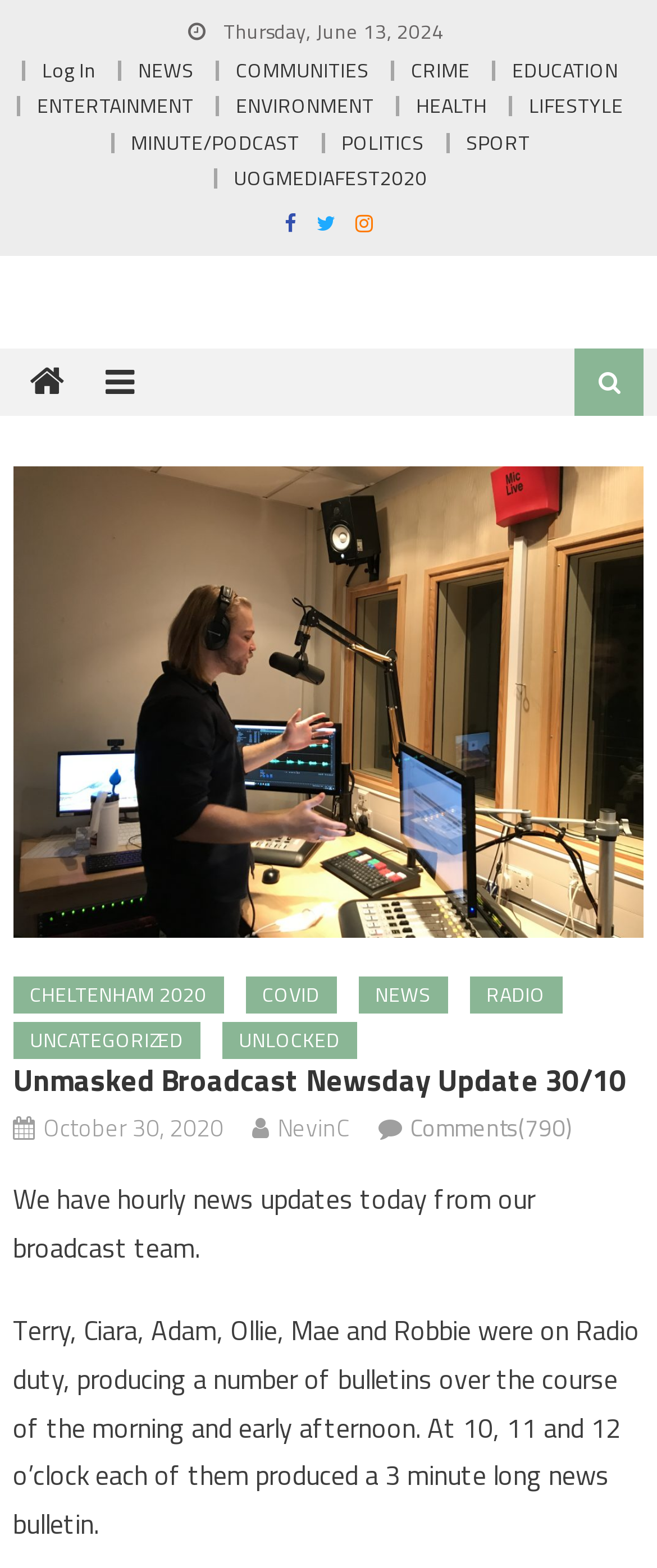Please find the bounding box coordinates of the element that you should click to achieve the following instruction: "Log in to the website". The coordinates should be presented as four float numbers between 0 and 1: [left, top, right, bottom].

[0.064, 0.034, 0.146, 0.054]